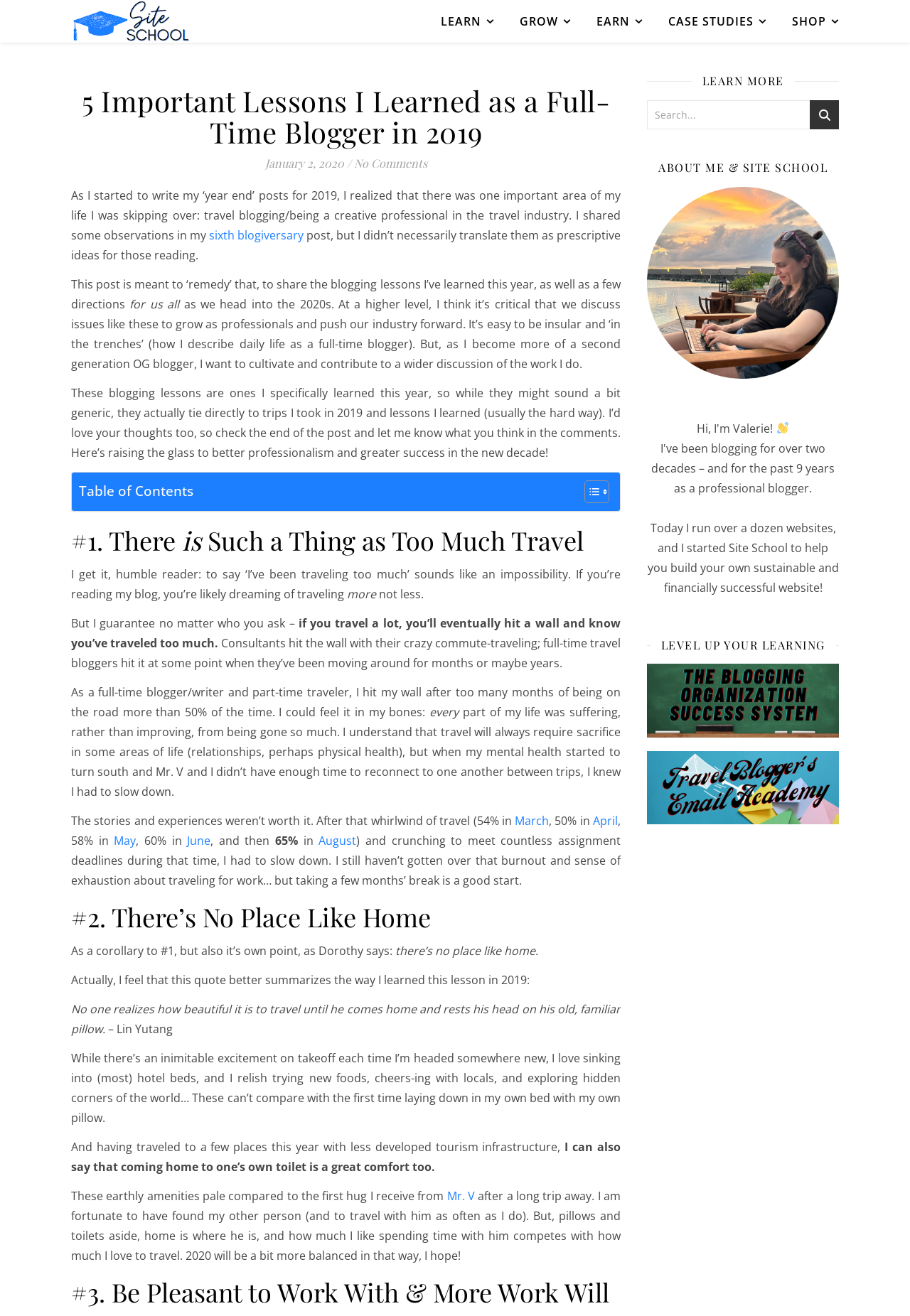Elaborate on the different components and information displayed on the webpage.

This webpage is about a blogger's reflections on their experiences and lessons learned in 2019. At the top, there is a header section with a logo and navigation links to different parts of the website. Below the header, there is a title "5 Important Lessons I Learned as a Full-Time Blogger in 2019" and a subtitle indicating the date of the post.

The main content of the webpage is divided into sections, each with a heading and a series of paragraphs. The first section discusses the importance of balancing travel and personal life, with the blogger sharing their experience of feeling burnt out from excessive travel. The second section talks about the comfort of coming home and appreciating the simple things in life.

Throughout the webpage, there are links to other articles and resources, as well as images and icons. The layout is clean and easy to follow, with clear headings and concise paragraphs. At the bottom of the page, there is a section about the blogger and their website, Site School, which offers resources and courses on building a successful website. There are also calls to action to learn more and level up one's learning.